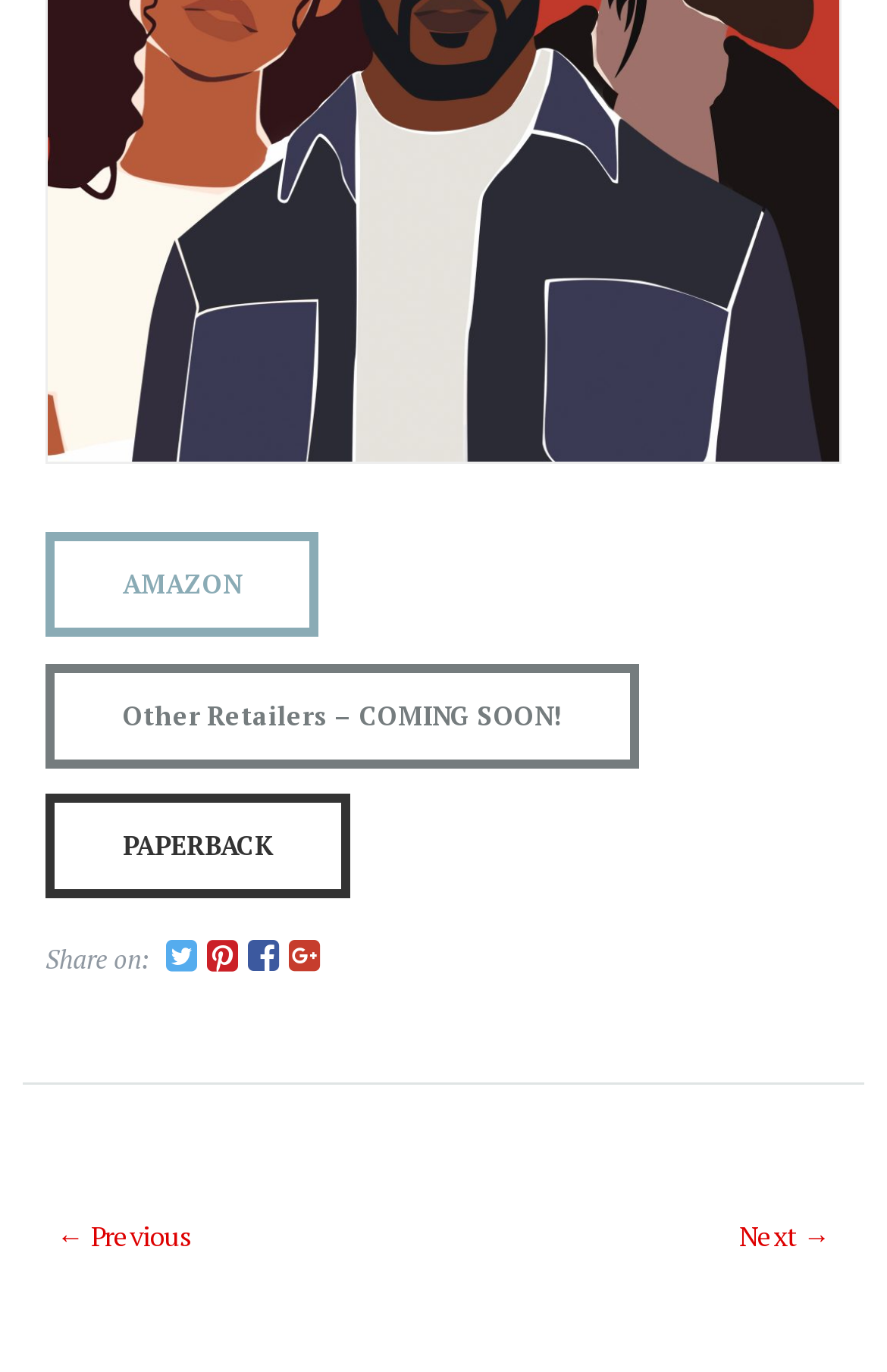Can you specify the bounding box coordinates for the region that should be clicked to fulfill this instruction: "Go to Amazon".

[0.051, 0.388, 0.359, 0.465]